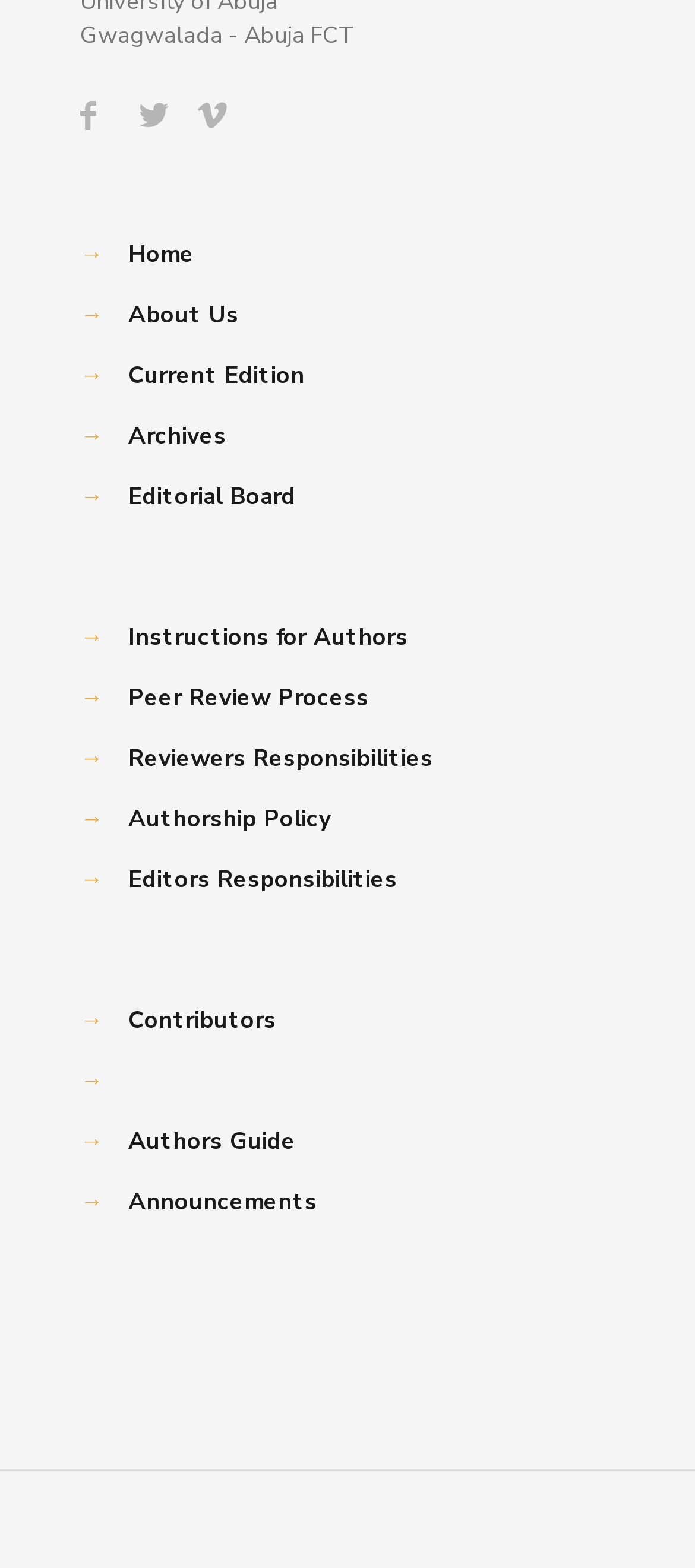What is the topic related to 'Peer Review Process'?
Answer the question with a detailed explanation, including all necessary information.

The link 'Peer Review Process' suggests that the webpage is related to academic publishing, as peer review is a common process in academic journals and publications.